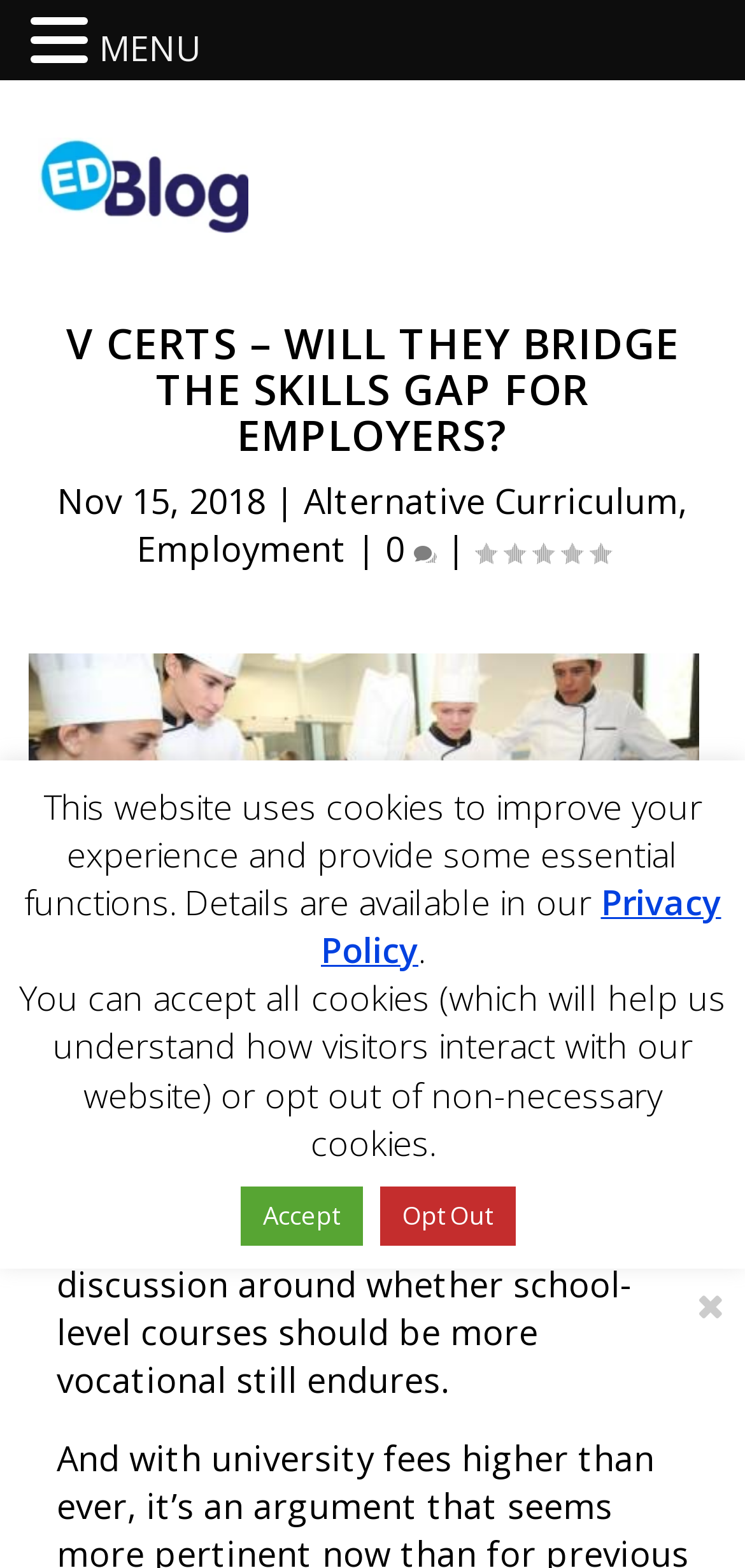What is the rating of the article?
Your answer should be a single word or phrase derived from the screenshot.

0.00